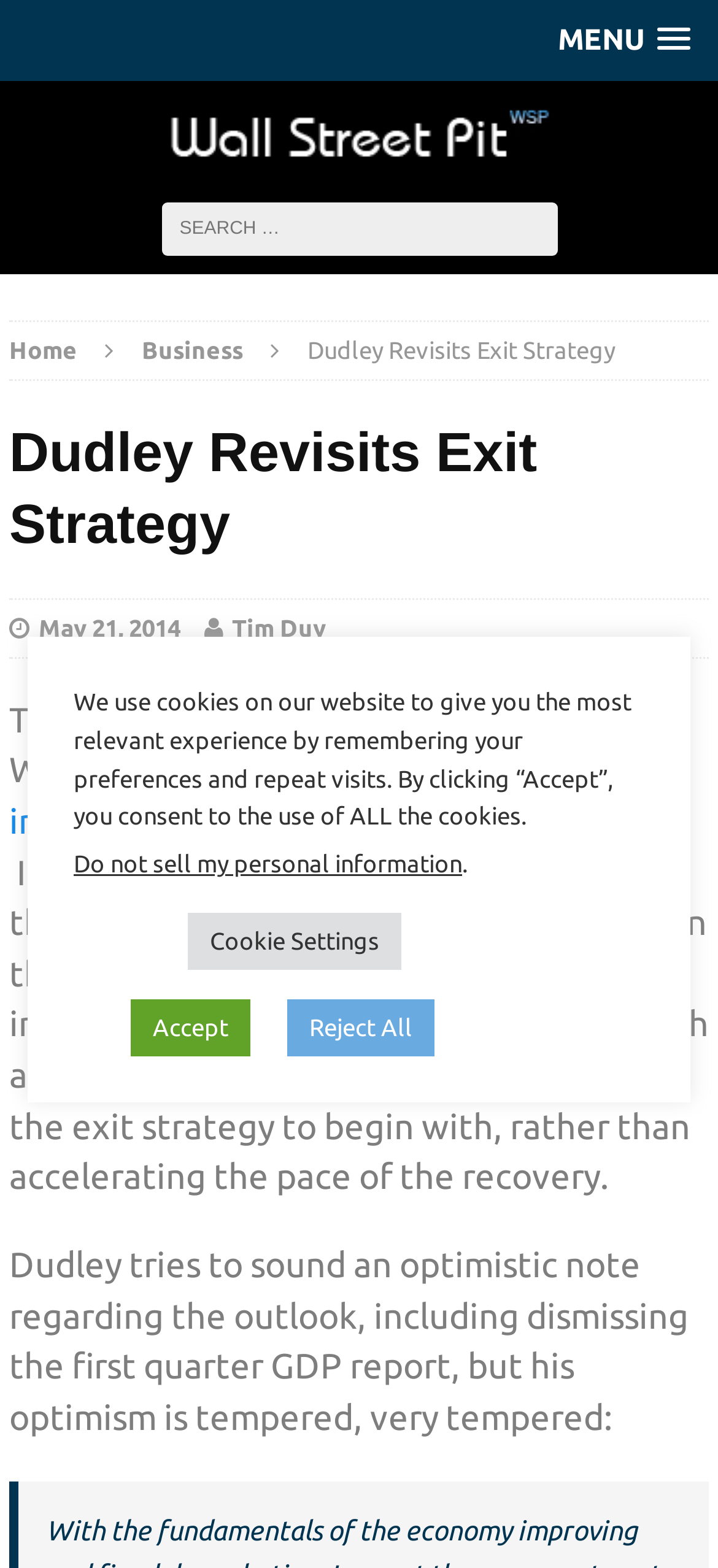What is the topic of the speech given by William Dudley?
Answer the question with a single word or phrase by looking at the picture.

exit strategy